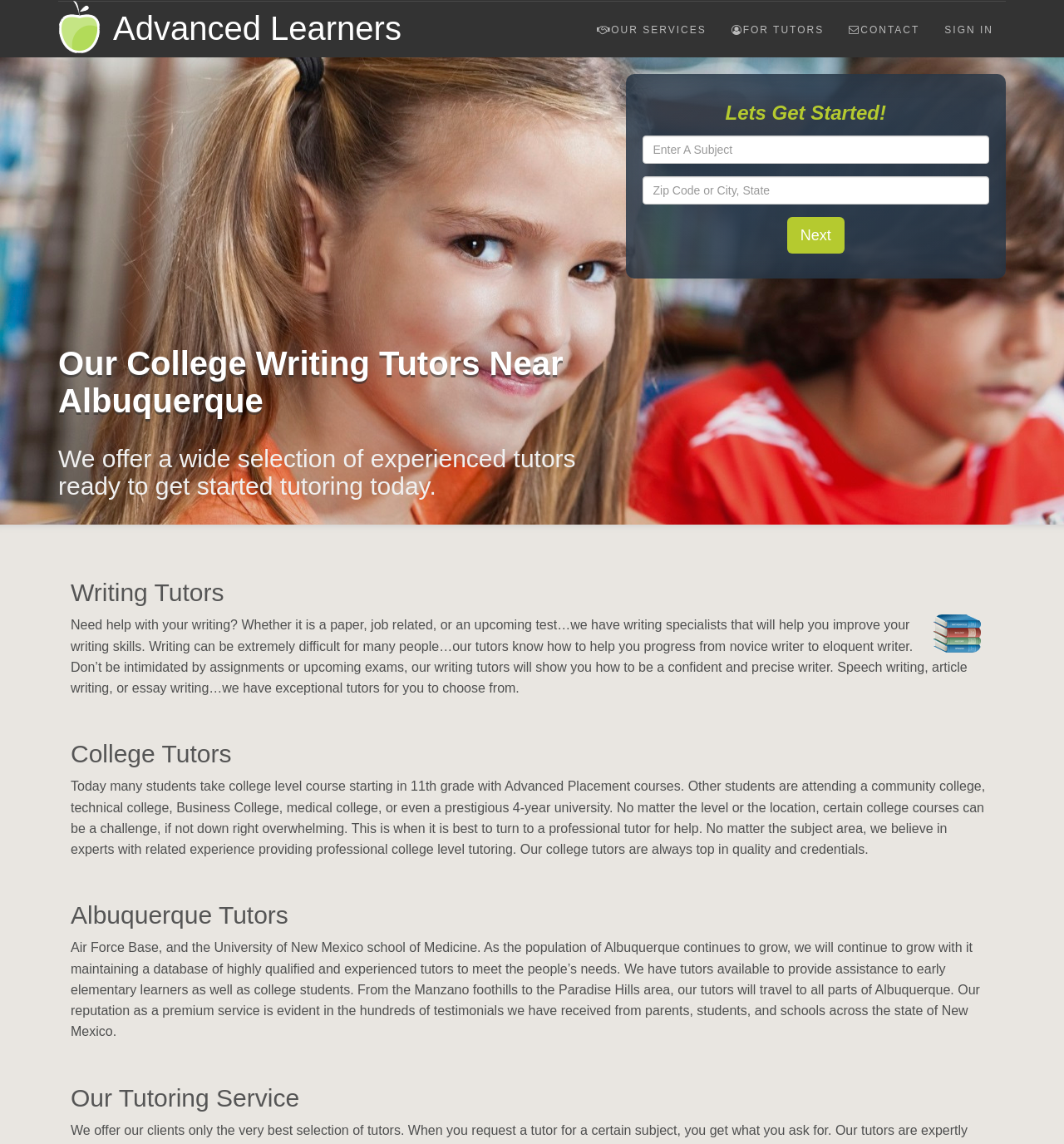Can you locate the main headline on this webpage and provide its text content?

Our College Writing Tutors Near Albuquerque